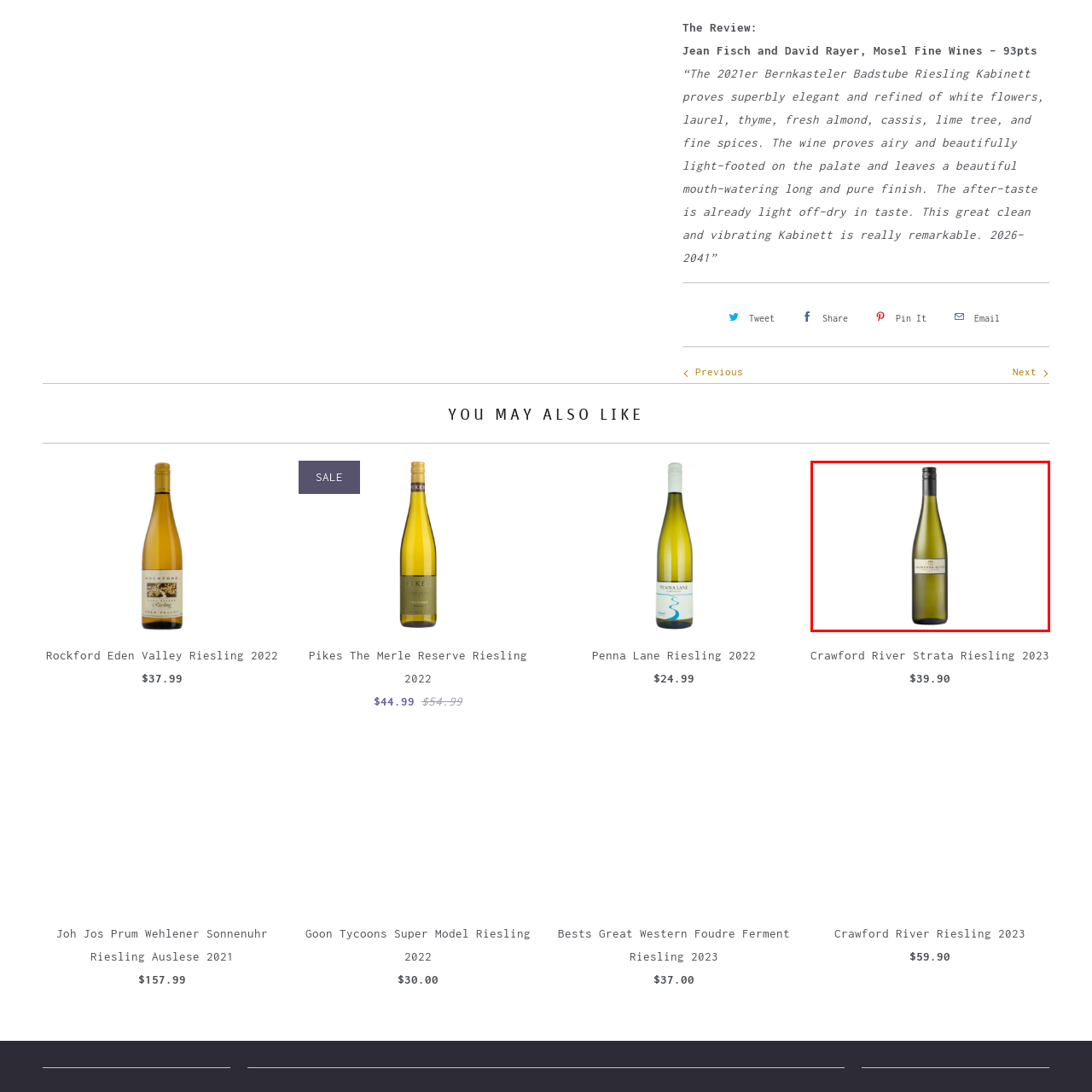Provide an elaborate description of the visual elements present in the image enclosed by the red boundary.

This image features a bottle of the **Crawford River Strata Riesling 2023**, a wine celebrated for its exceptional quality and vibrant flavors. The bottle's sleek design reflects the freshness and elegance typically associated with Rieslings. Enjoyed for its balance of acidity and sweetness, this wine presents an intriguing profile that often includes notes of citrus, stone fruits, and hints of floral aromas. The Crawford River label is known for its meticulous winemaking process, ensuring that each bottle captures the essence of its terroir. Perfect for pairing with seafood, spicy dishes, or simply enjoying on its own, this Riesling promises to deliver a delightful experience for any wine lover.